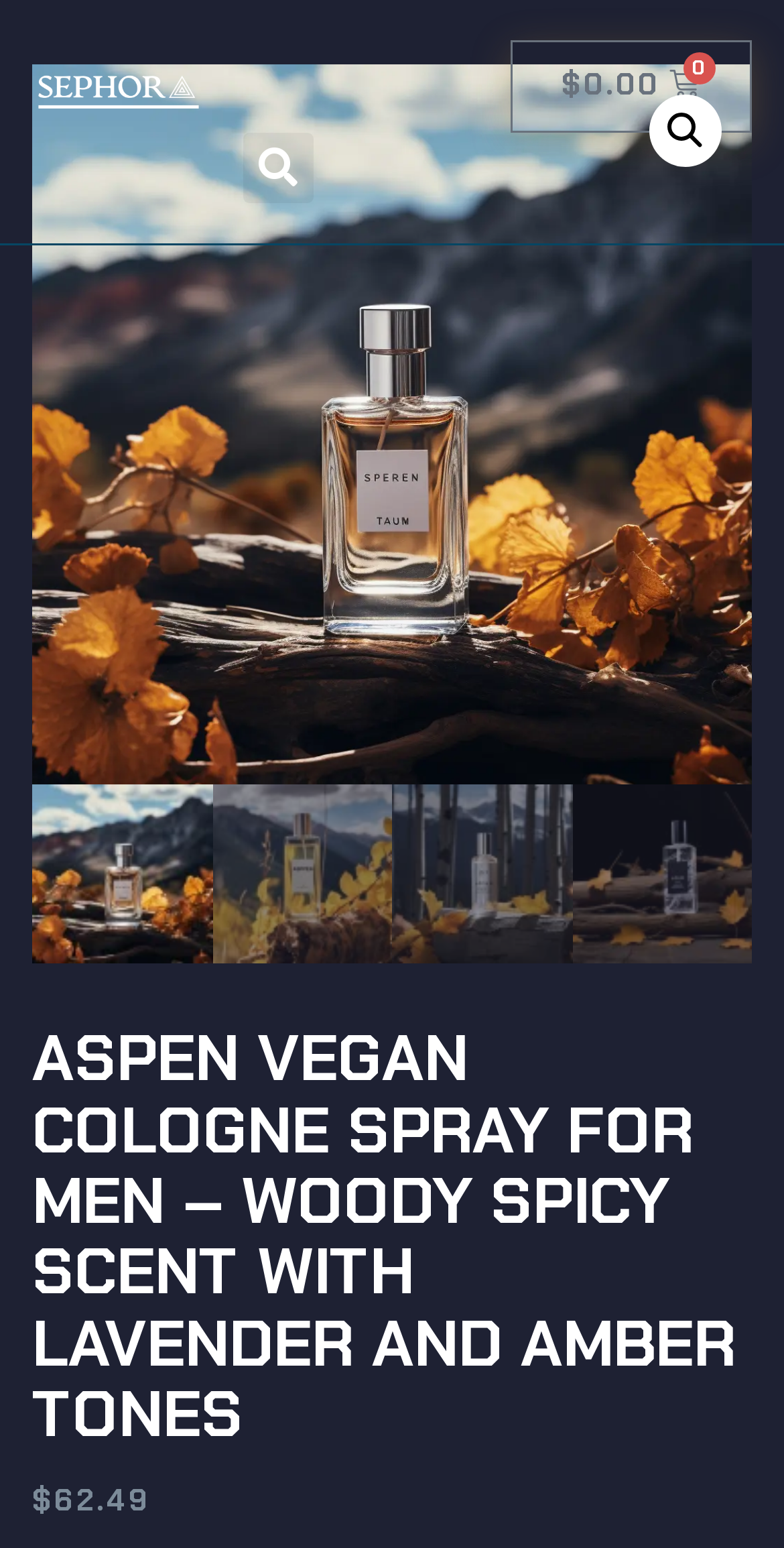Analyze the image and answer the question with as much detail as possible: 
Is the shopping cart empty?

I looked at the link element with the text '0  CART'. The presence of '0' in the text suggests that the cart is not empty, and the '' symbol indicates that there are items in the cart.